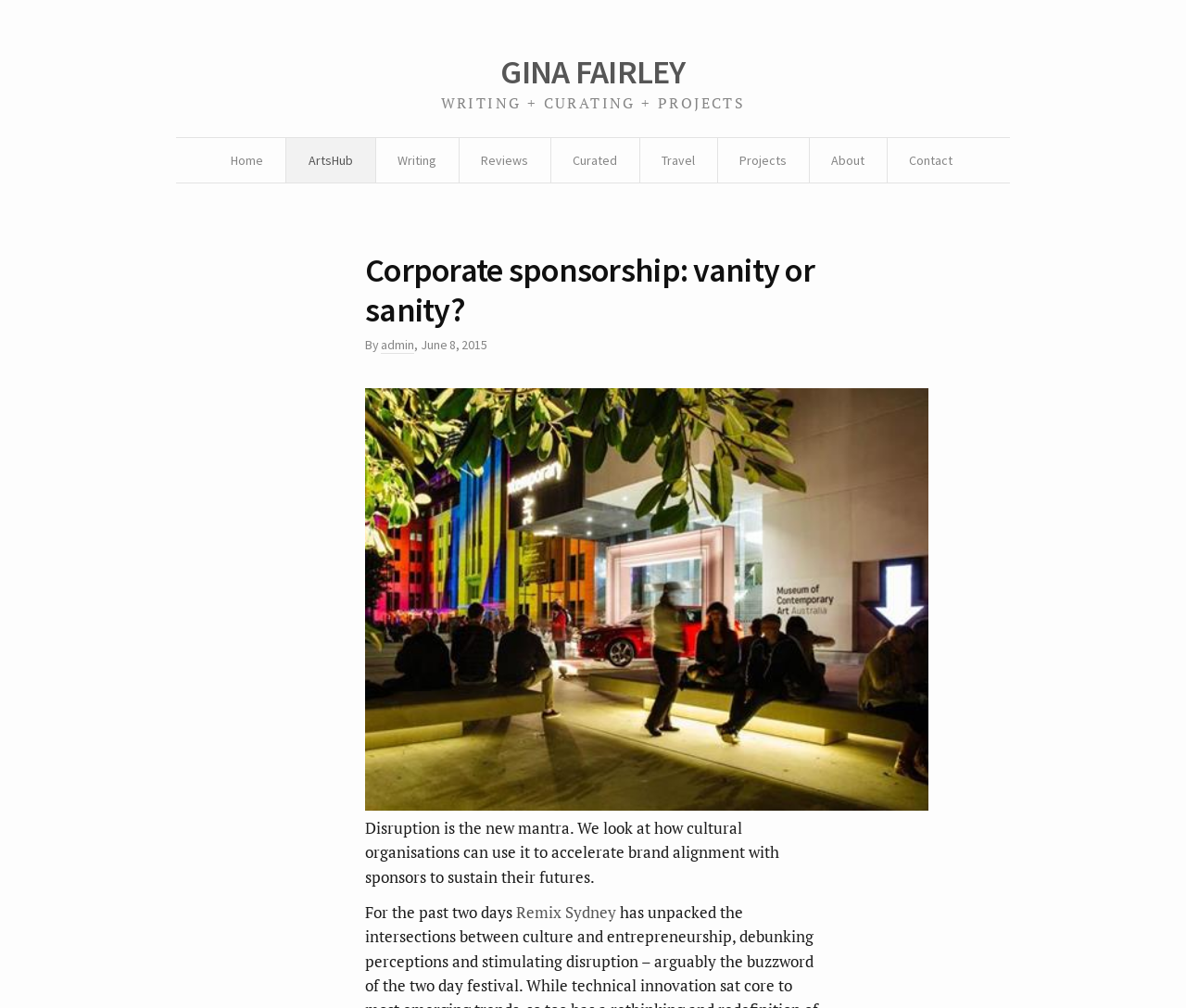Please identify the bounding box coordinates of the element that needs to be clicked to execute the following command: "Click on the author's name". Provide the bounding box using four float numbers between 0 and 1, formatted as [left, top, right, bottom].

[0.148, 0.051, 0.852, 0.091]